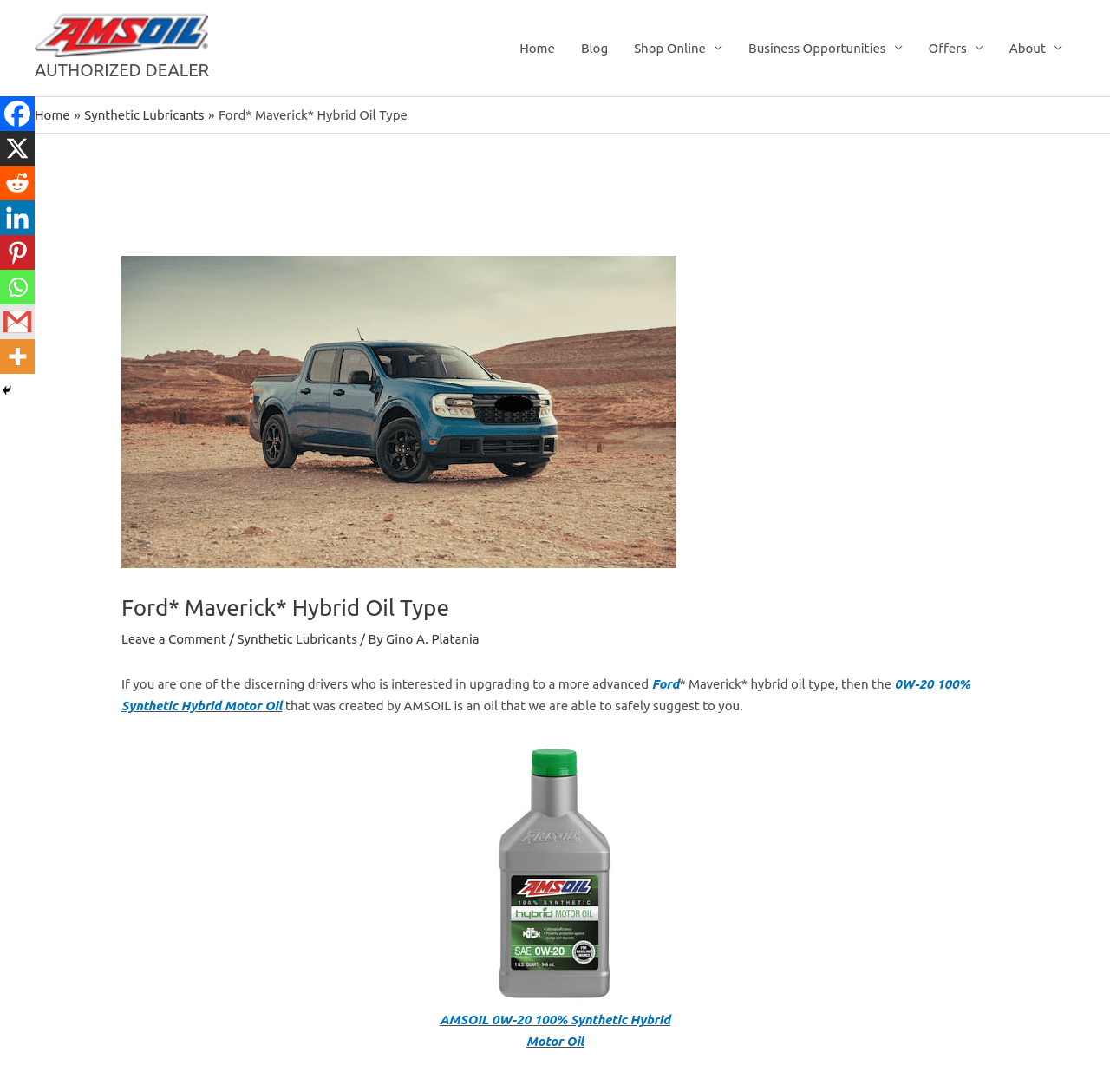Craft a detailed narrative of the webpage's structure and content.

This webpage is about Ford Maverick Hybrid Oil Type, specifically discussing the best engine oil for it. At the top left corner, there is an AMSOIL logo, accompanied by a text "AUTHORIZED DEALER" below it. 

On the top navigation bar, there are several links, including "Home", "Blog", "Shop Online", "Business Opportunities", "Offers", and "About". Below this navigation bar, there is a breadcrumbs section with links to "Home" and "Synthetic Lubricants", followed by the title "Ford* Maverick* Hybrid Oil Type".

The main content of the webpage is divided into two sections. The left section features a large image of a Ford truck, accompanied by a heading with the same title as the webpage. Below the heading, there are links to "Leave a Comment" and "Synthetic Lubricants", as well as the author's name, "Gino A. Platania".

The right section of the main content contains a block of text discussing the benefits of using a specific type of oil for Ford Maverick Hybrid. The text mentions "0W-20 100% Synthetic Hybrid Motor Oil" and provides a brief description of its features. Below this text, there is an image of the oil product, accompanied by a caption with a link to the product.

On the left side of the webpage, there are several social media links, including Facebook, Reddit, Linkedin, Pinterest, Whatsapp, Gmail, and More. At the bottom left corner, there is a "Hide" button.